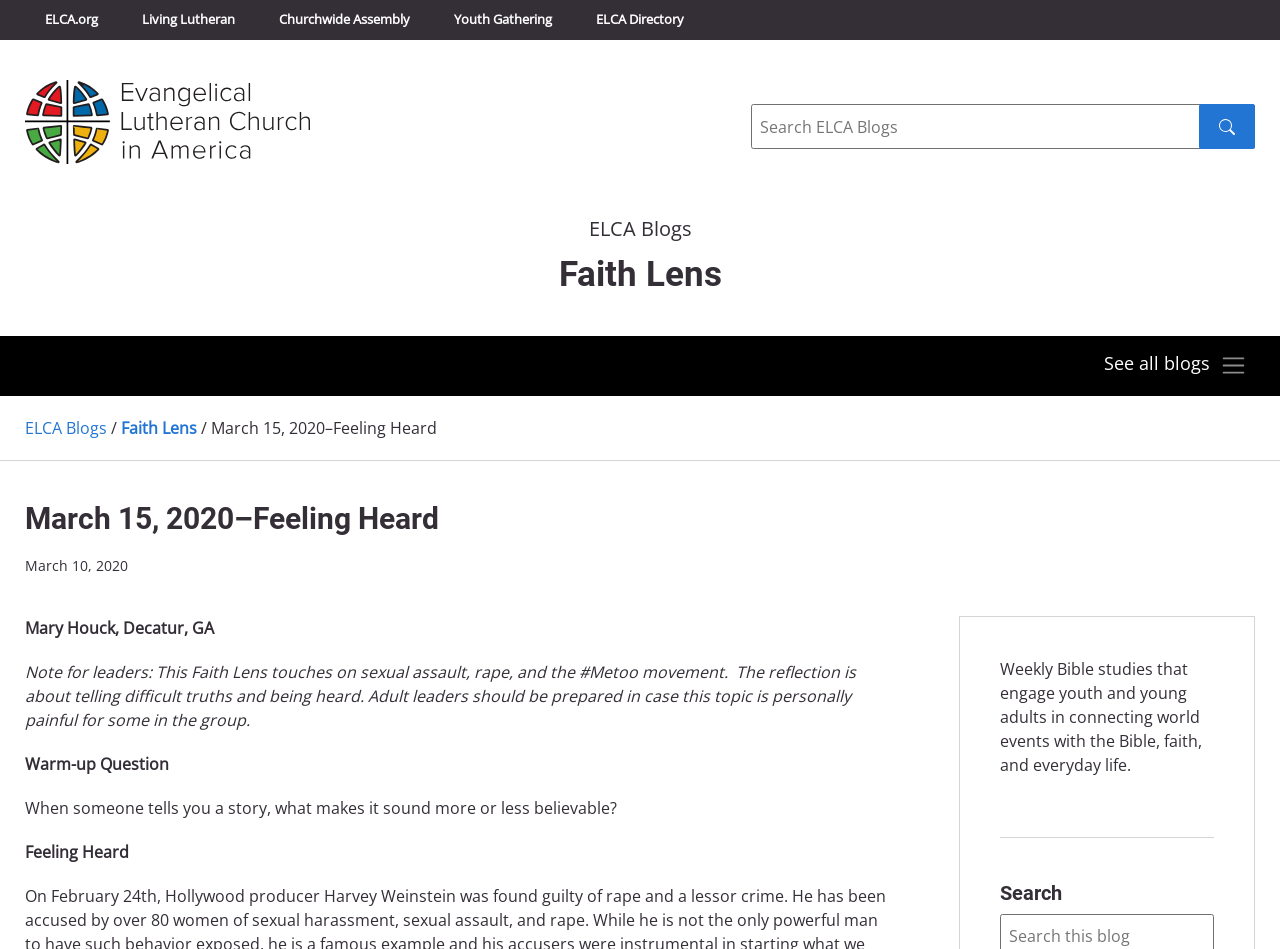What is the topic of this Faith Lens?
Provide a comprehensive and detailed answer to the question.

The topic is mentioned in the note for leaders, which states 'This Faith Lens touches on sexual assault, rape, and the #Metoo movement'.